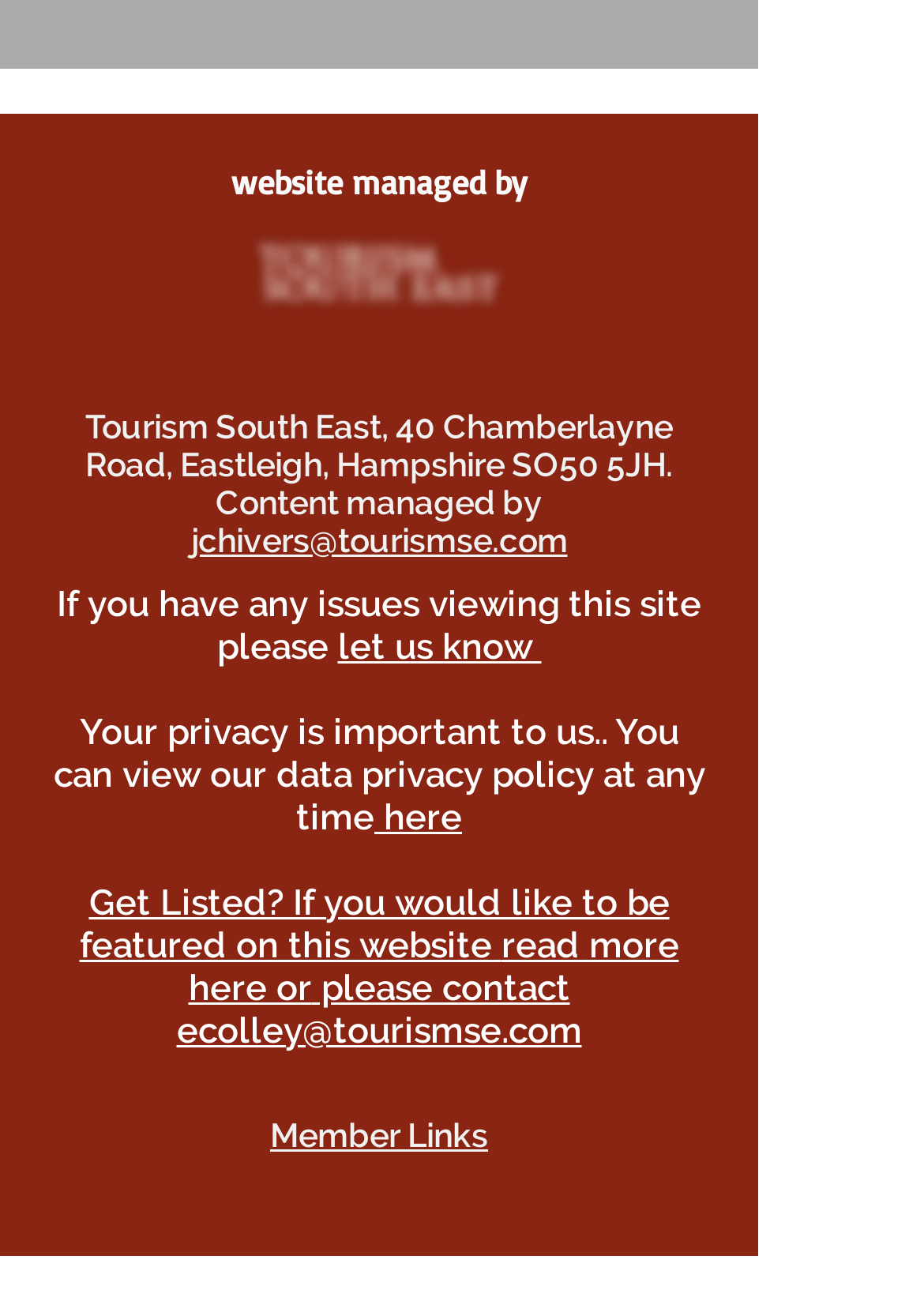How can I get listed on this website?
Based on the image, answer the question with as much detail as possible.

I found this information by looking at the StaticText element that says 'Get Listed? If you would like to be featured on this website' and the link elements that provide more information on how to get listed.